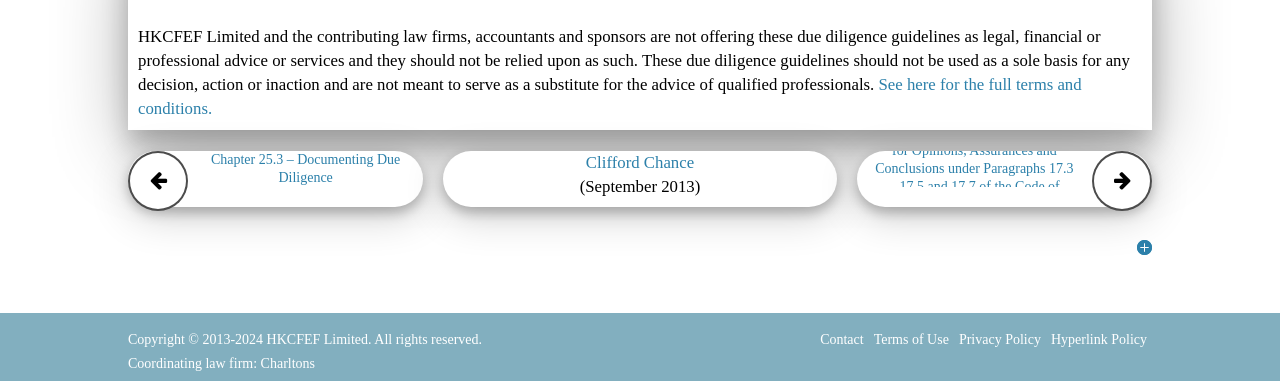Show the bounding box coordinates for the element that needs to be clicked to execute the following instruction: "Click the link to access Chapter 25.5 – Documenting Bases for Opinions, Assurances and Conclusions under Paragraphs 17.3 – 17.5 and 17.7 of the Code of Conduct.". Provide the coordinates in the form of four float numbers between 0 and 1, i.e., [left, top, right, bottom].

[0.68, 0.396, 0.842, 0.492]